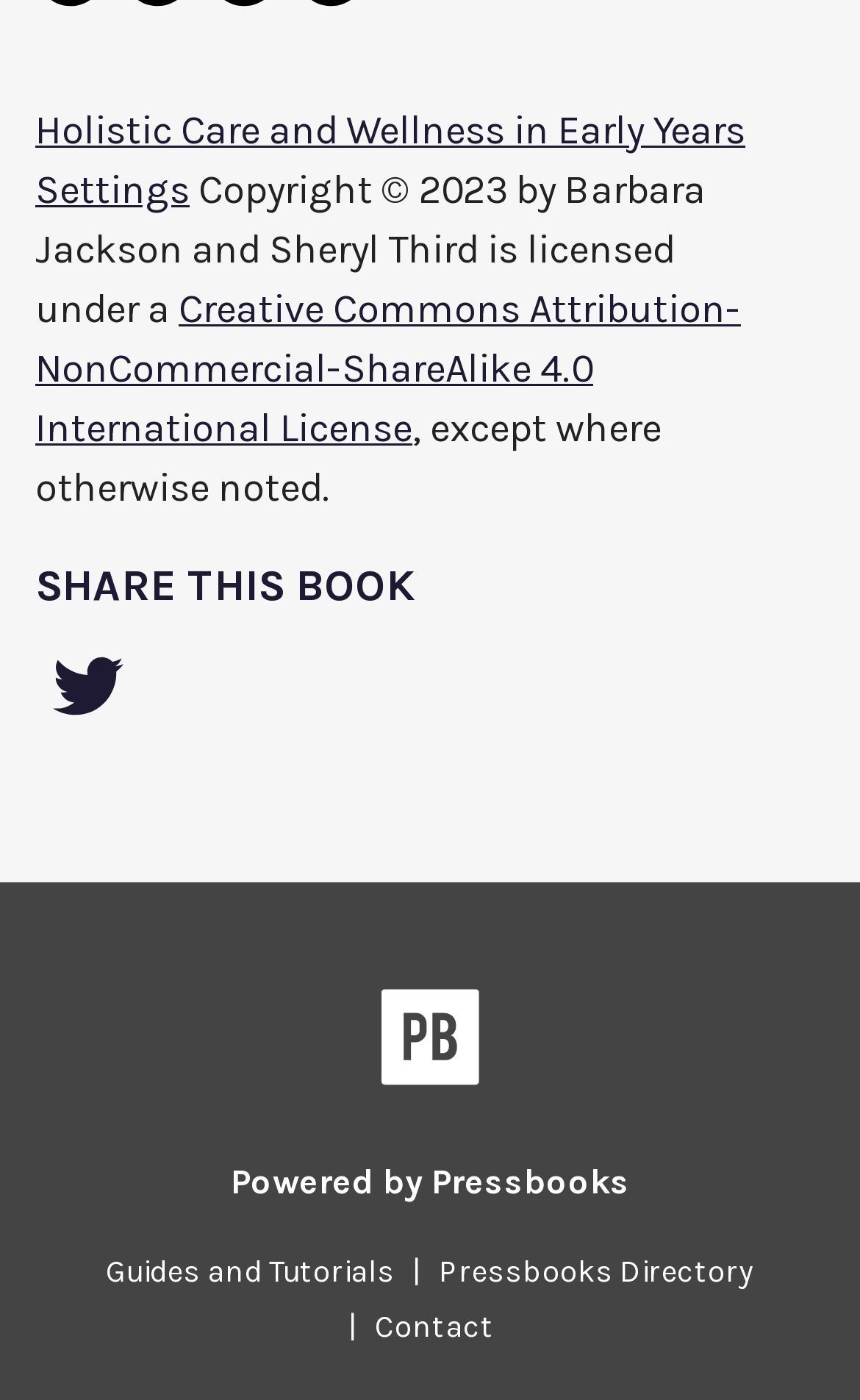Determine the bounding box coordinates for the area that should be clicked to carry out the following instruction: "Contact the author".

[0.415, 0.934, 0.595, 0.961]